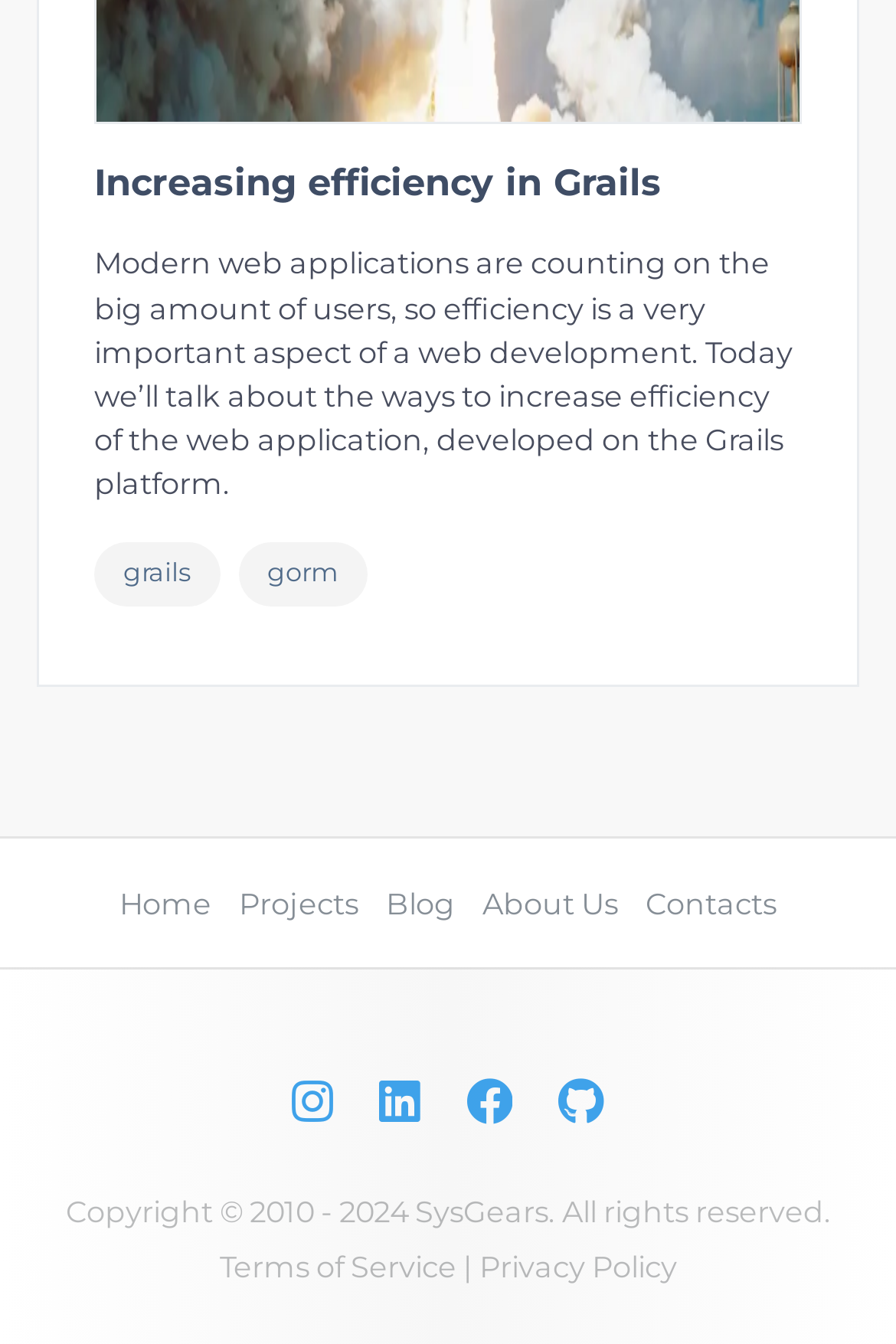From the given element description: "Privacy Policy", find the bounding box for the UI element. Provide the coordinates as four float numbers between 0 and 1, in the order [left, top, right, bottom].

[0.535, 0.929, 0.755, 0.955]